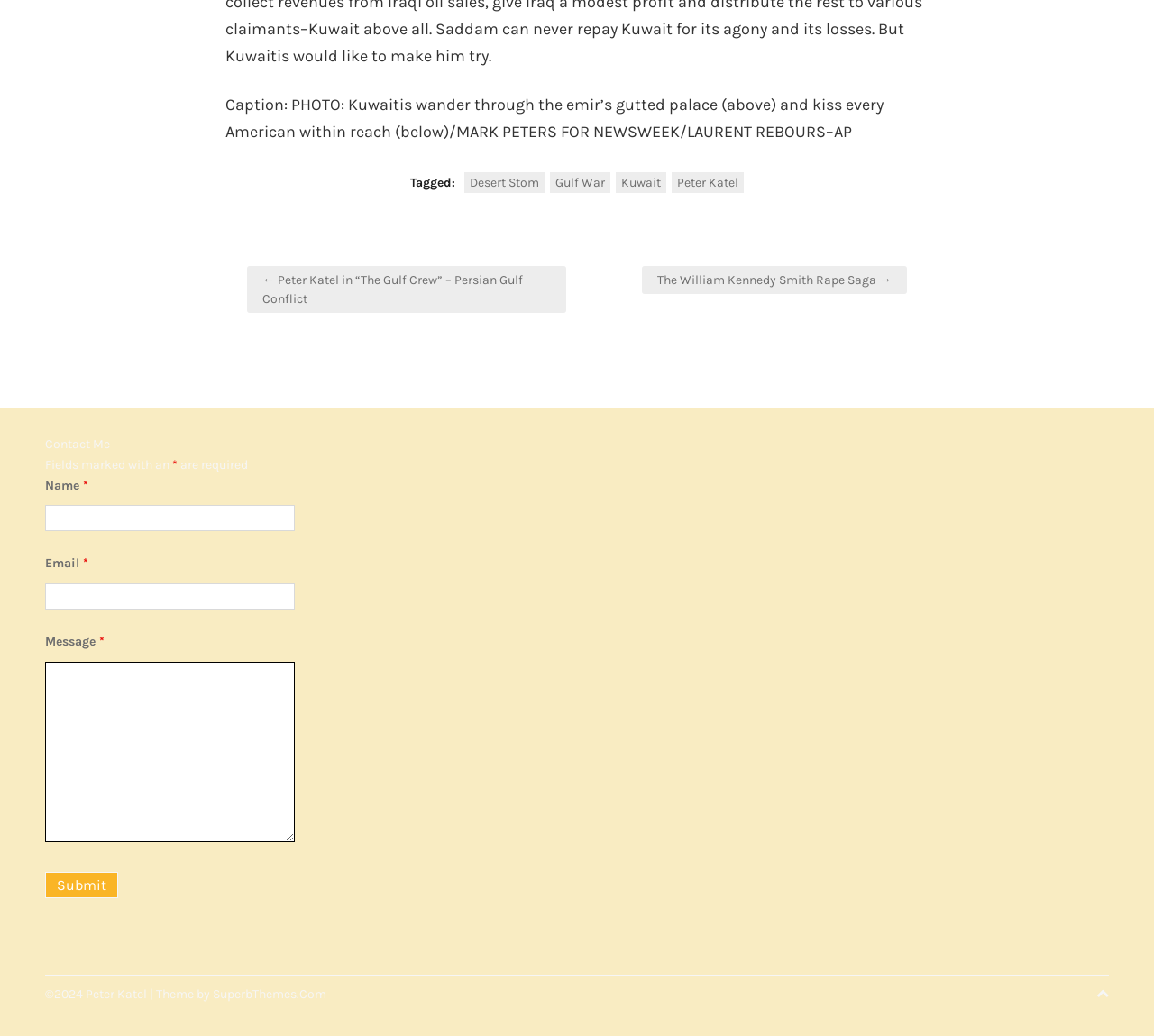Kindly respond to the following question with a single word or a brief phrase: 
What is the theme of the webpage?

SuperbThemes.Com